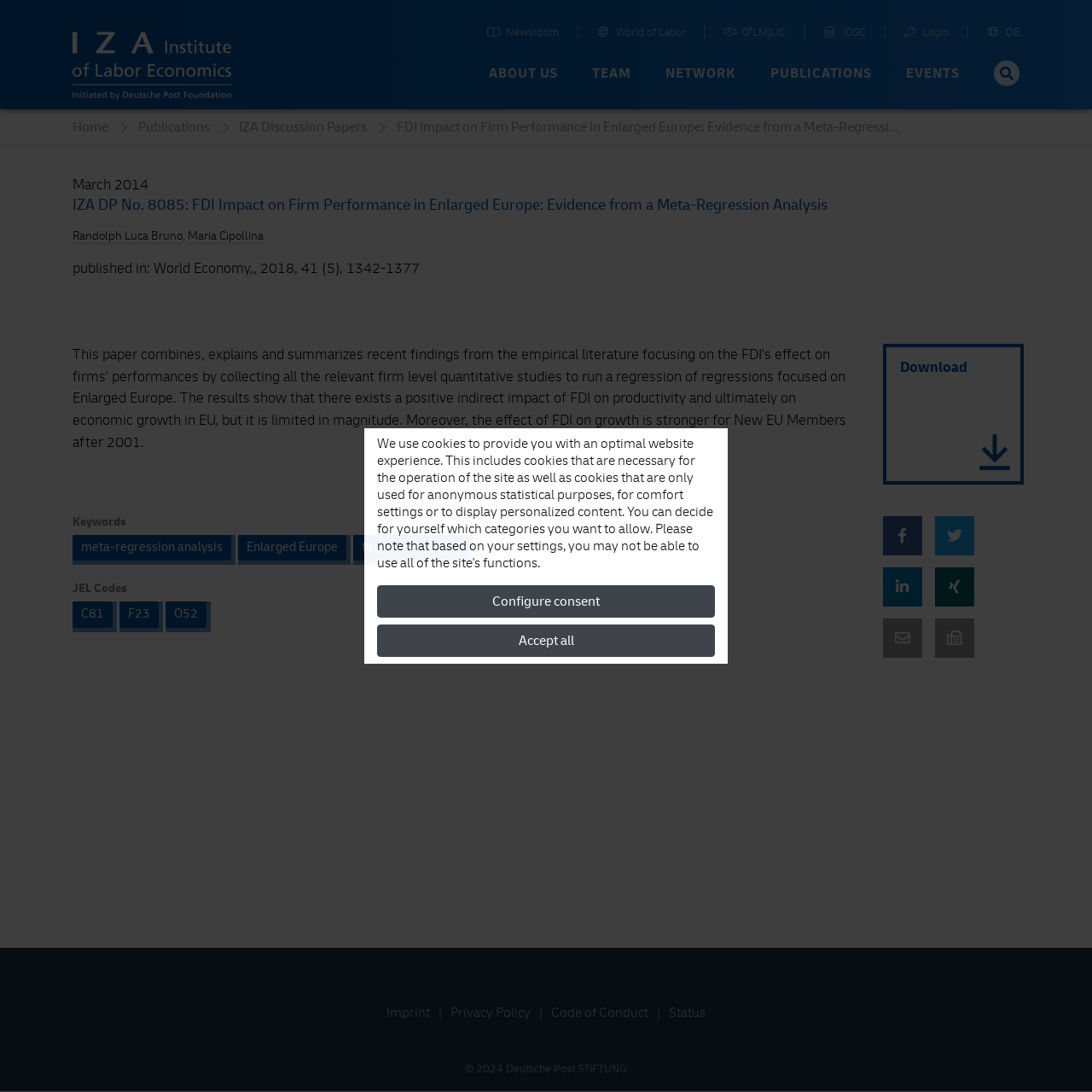Locate the bounding box coordinates of the clickable area to execute the instruction: "Go to the author's page". Provide the coordinates as four float numbers between 0 and 1, represented as [left, top, right, bottom].

[0.066, 0.209, 0.167, 0.223]